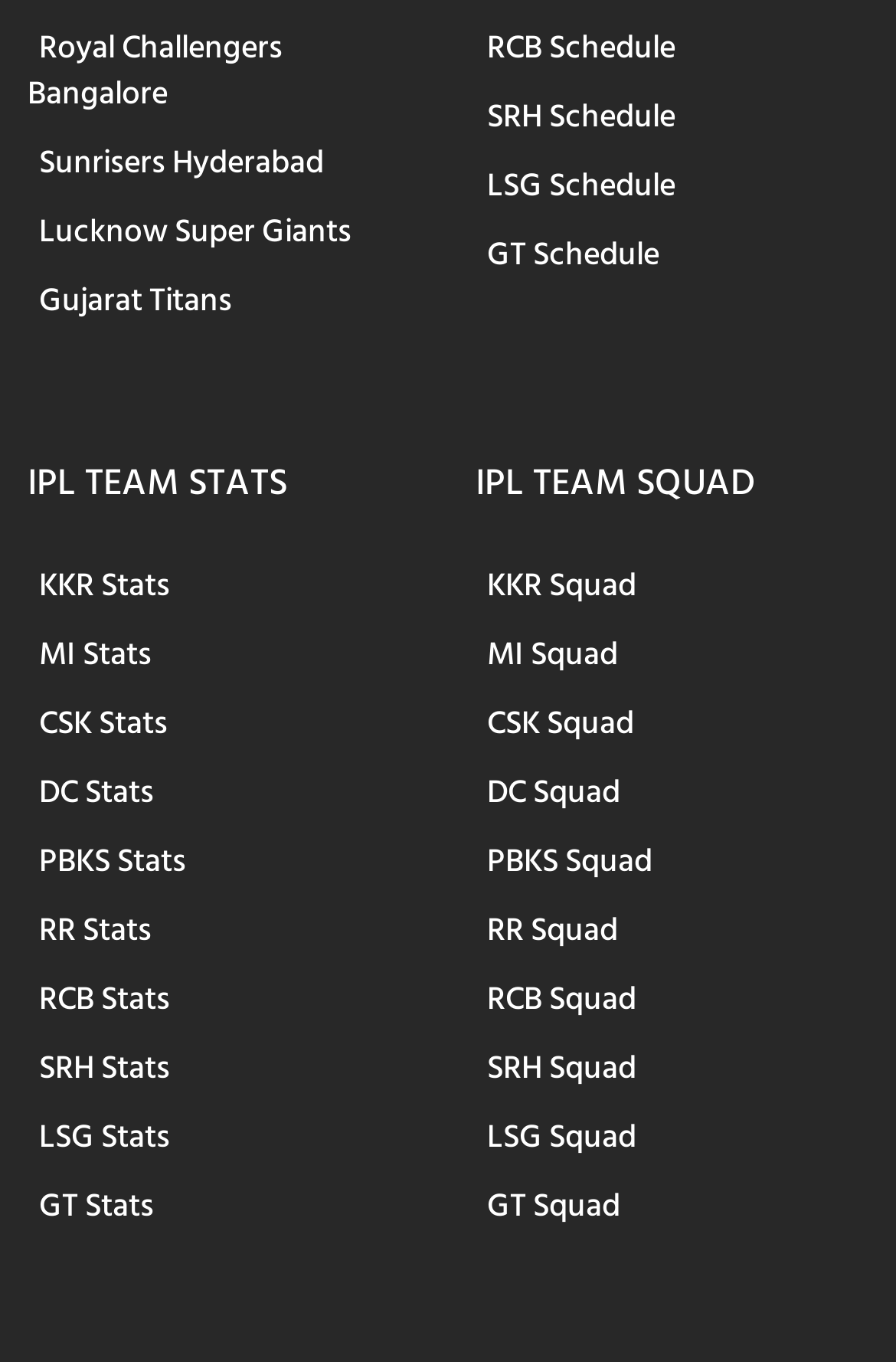From the webpage screenshot, identify the region described by Lucknow Super Giants. Provide the bounding box coordinates as (top-left x, top-left y, bottom-right x, bottom-right y), with each value being a floating point number between 0 and 1.

[0.031, 0.142, 0.405, 0.197]